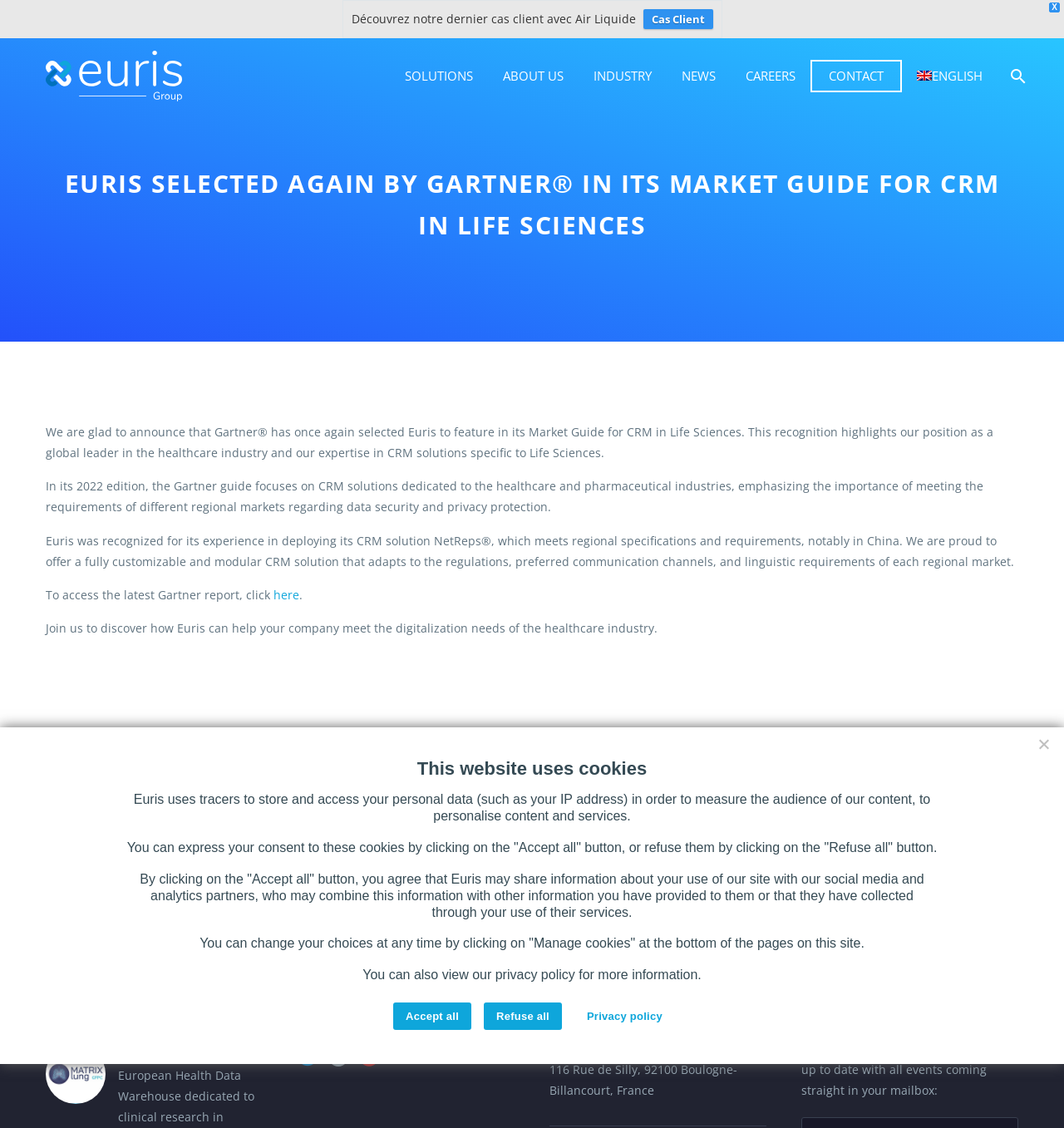Identify the bounding box for the described UI element. Provide the coordinates in (top-left x, top-left y, bottom-right x, bottom-right y) format with values ranging from 0 to 1: title="youtube"

[0.338, 0.928, 0.356, 0.955]